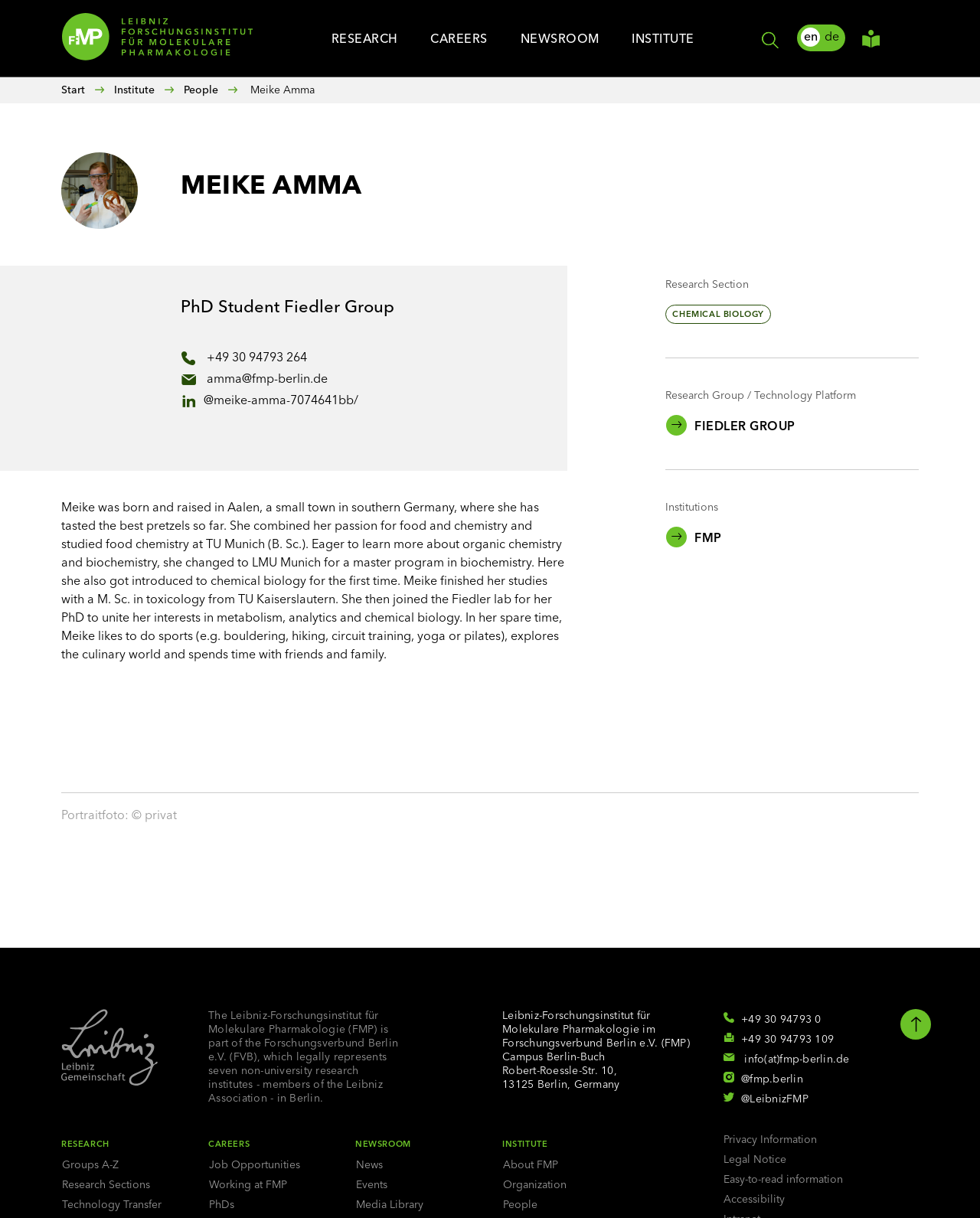Describe all significant elements and features of the webpage.

This webpage is about Meike Amma, a PhD student at the Fiedler Group. At the top, there are several links to navigate to different sections of the website, including "Home", "RESEARCH", "CAREERS", "NEWSROOM", and "INSTITUTE". Below these links, there is a breadcrumb navigation showing the current location as "Institute" > "People" > "Meike Amma".

On the left side, there is a humorous picture of Meike injecting a pretzel with fluorescein. Next to the image, there is a heading "MEIKE AMMA" and a subheading "PhD Student Fiedler Group". Below this, there is a section with Meike's contact information, including her phone number, email, and LinkedIn profile.

The main content of the page is a biography of Meike, describing her background, education, and research interests. The text is divided into sections, including "Research Section", "Research Group / Technology Platform", and "Institutions". There are also several links to related pages, such as "CHEMICAL BIOLOGY" and "FIEDLER GROUP".

At the bottom of the page, there is a section with information about the Leibniz-Forschungsinstitut für Molekulare Pharmakologie (FMP), including its address, phone numbers, and email. There are also links to the institute's social media profiles and a copyright notice.

On the right side, there are several links to other sections of the website, including "RESEARCH", "CAREERS", "NEWSROOM", and "INSTITUTE", each with a list of sub-links. There are also links to "Privacy Information", "Legal Notice", "Easy-to-read information", and "Accessibility" at the very bottom of the page.